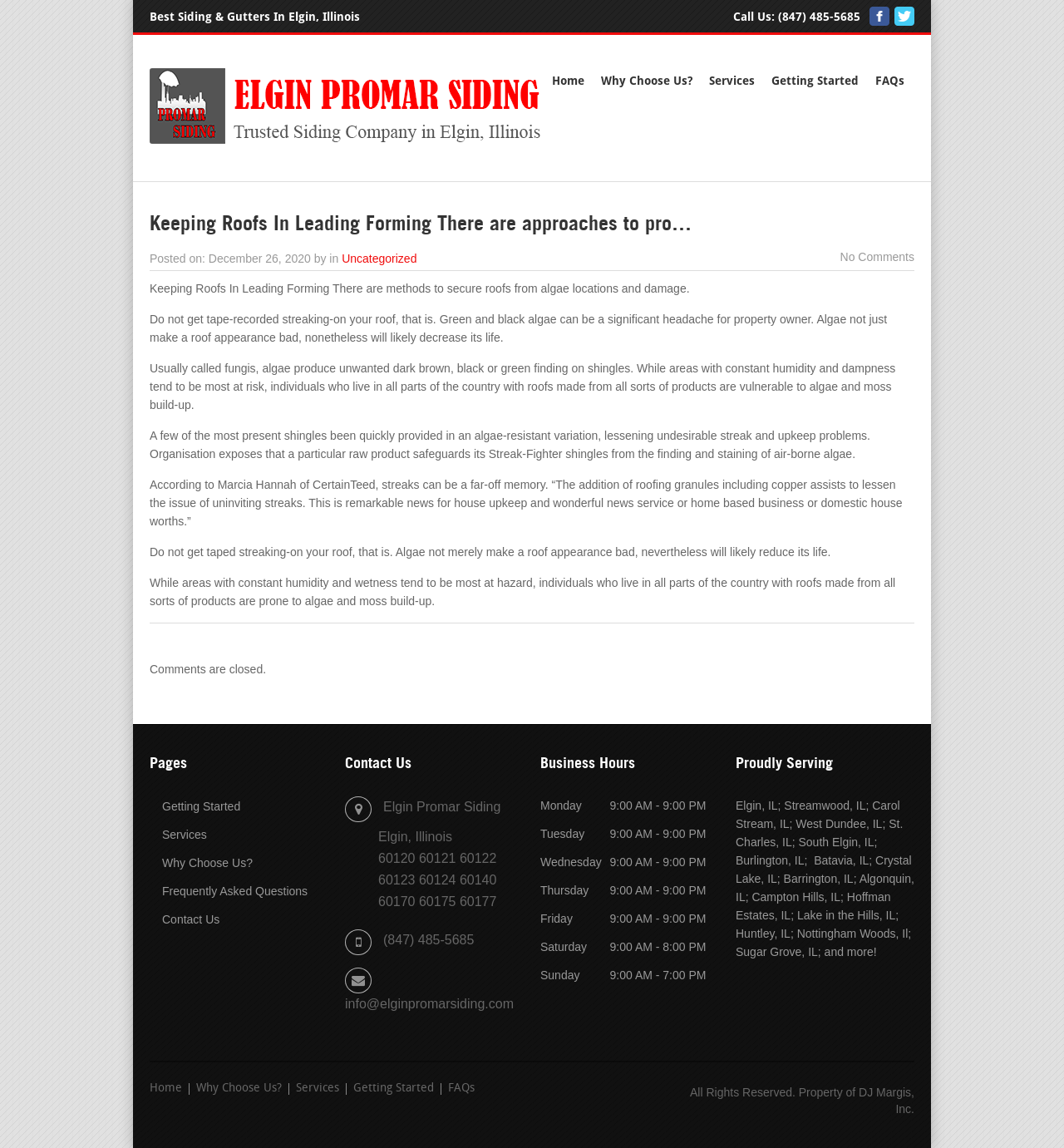Indicate the bounding box coordinates of the clickable region to achieve the following instruction: "Navigate to 'Home' page."

[0.512, 0.059, 0.555, 0.083]